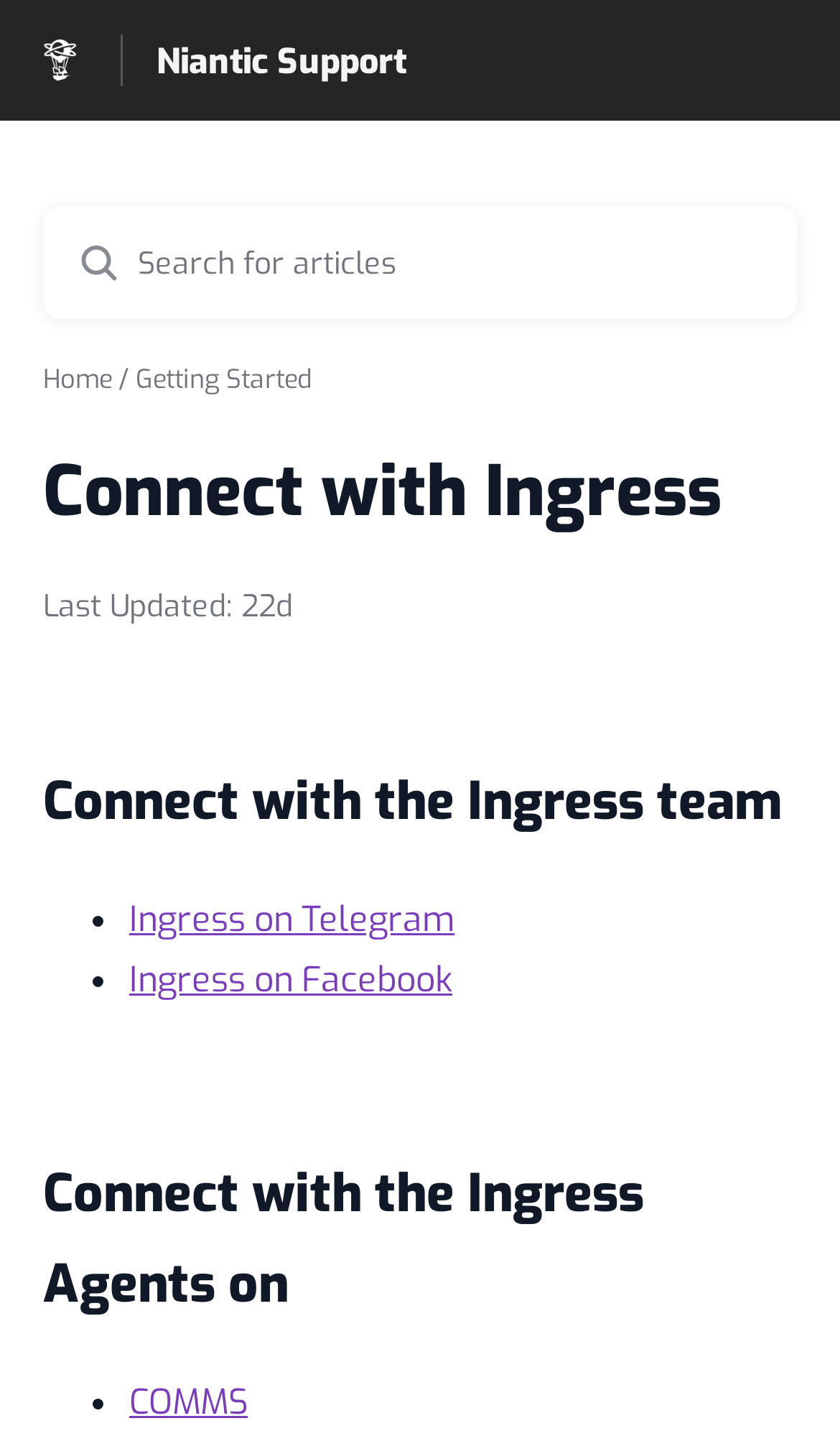How many navigation links are there at the top of the page?
Can you provide an in-depth and detailed response to the question?

I counted the number of link elements at the top of the page and found three links, 'Home', 'Getting Started', and 'Niantic Support'.